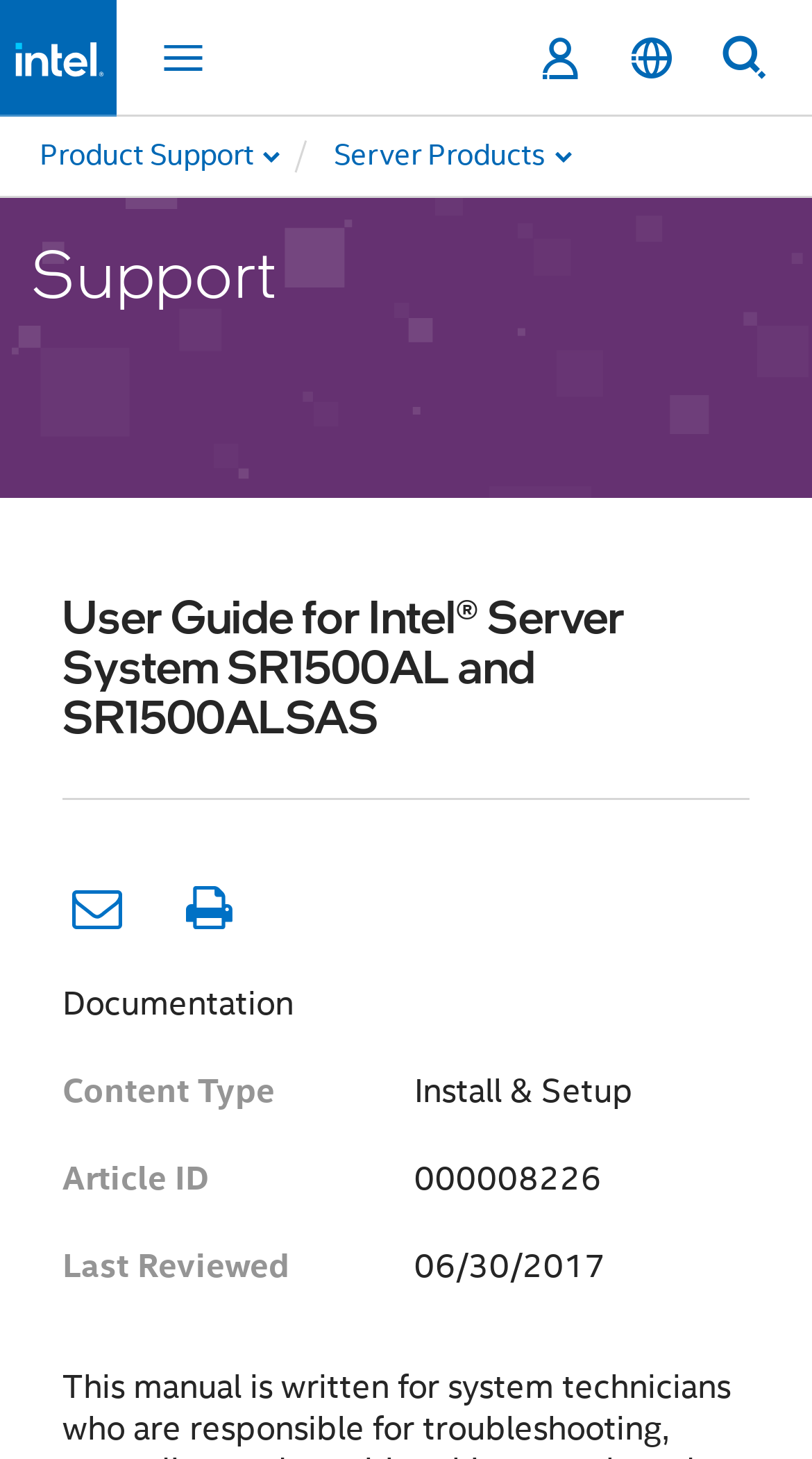What is the current language selected?
By examining the image, provide a one-word or phrase answer.

English